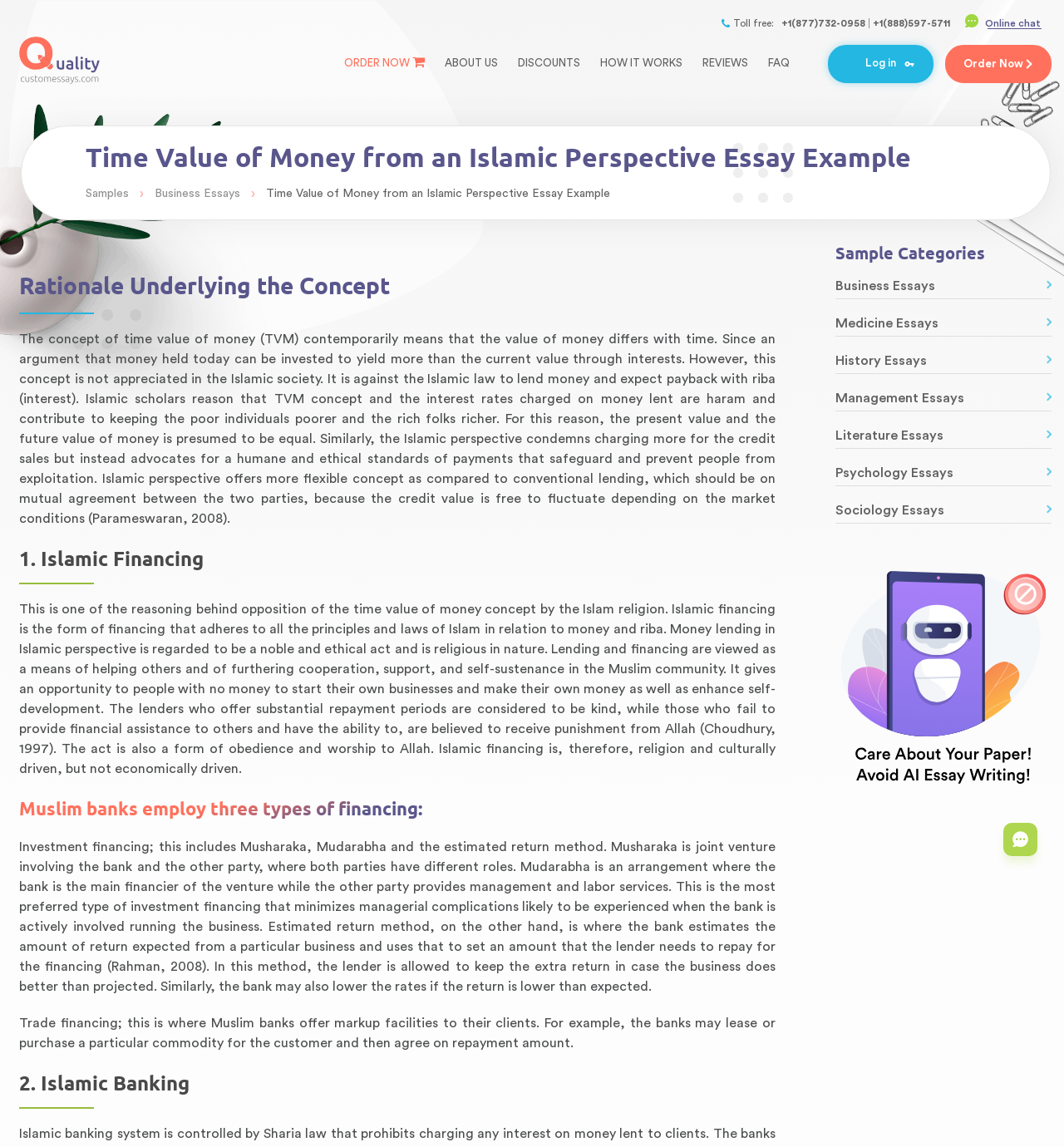Specify the bounding box coordinates of the area to click in order to follow the given instruction: "Read about Islamic Financing."

[0.018, 0.475, 0.729, 0.509]